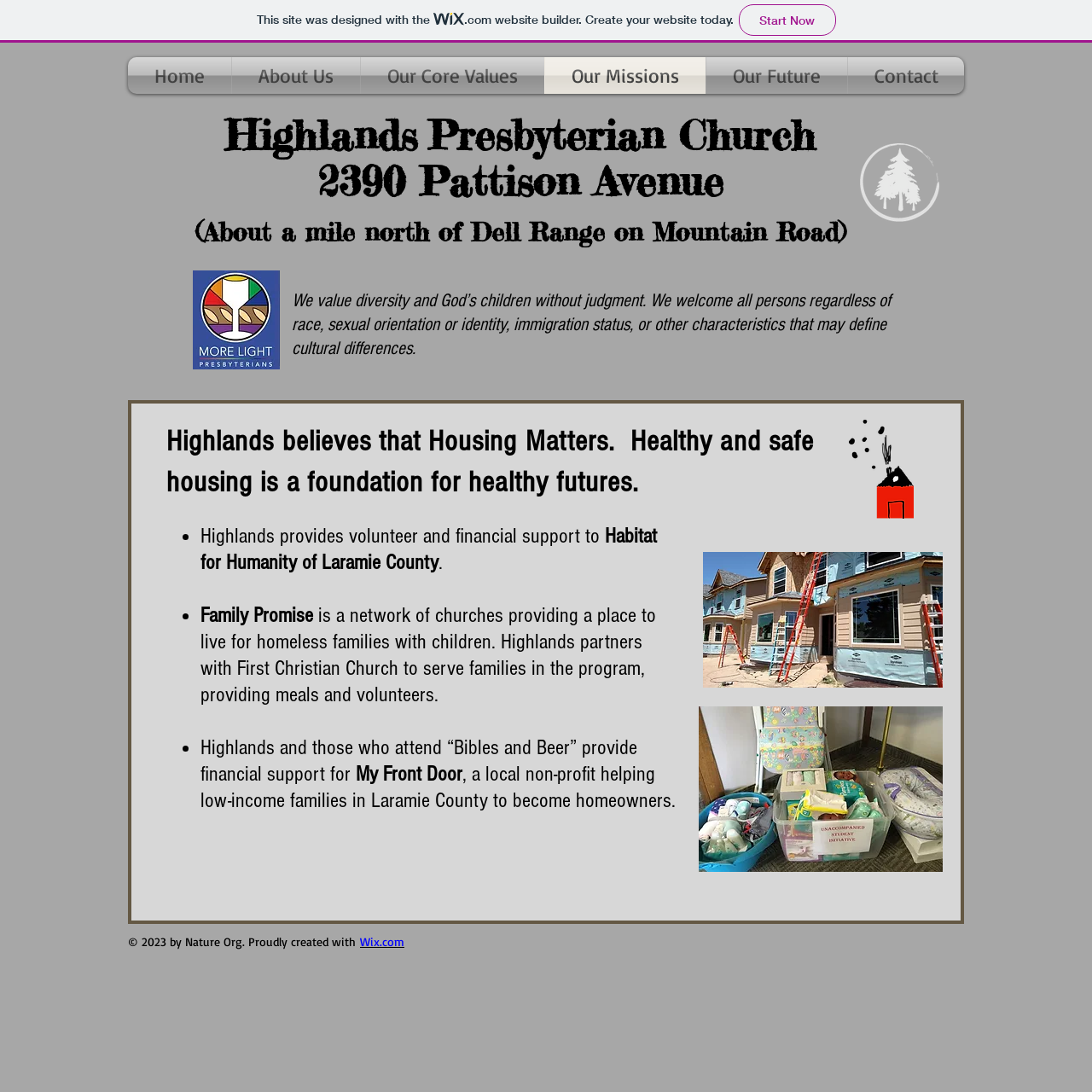Find the bounding box coordinates of the element to click in order to complete the given instruction: "Click the 'Contact' link."

[0.777, 0.052, 0.883, 0.086]